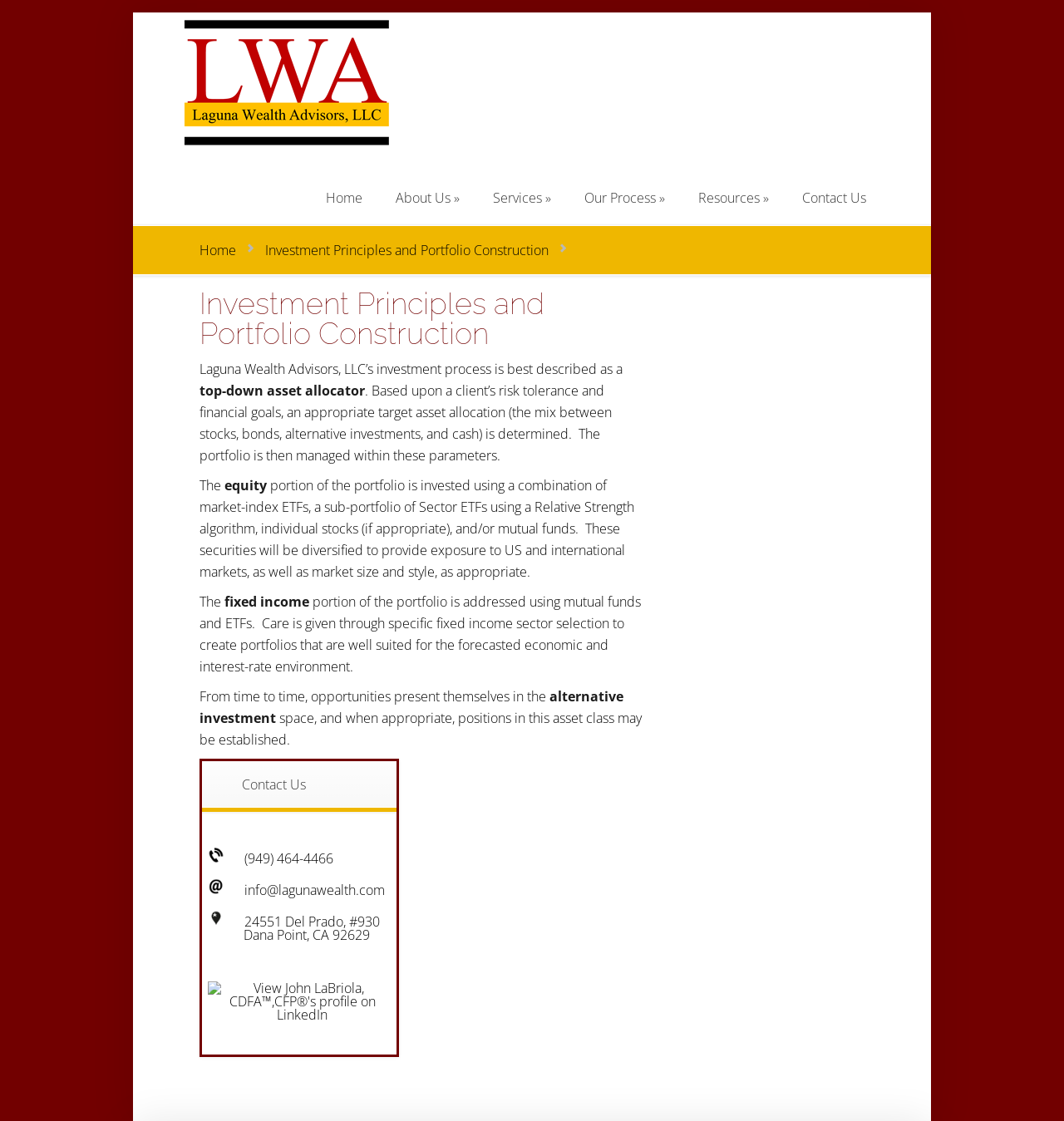Identify the bounding box coordinates of the clickable region required to complete the instruction: "Send an email to info@lagunawealth.com". The coordinates should be given as four float numbers within the range of 0 and 1, i.e., [left, top, right, bottom].

[0.23, 0.786, 0.362, 0.802]